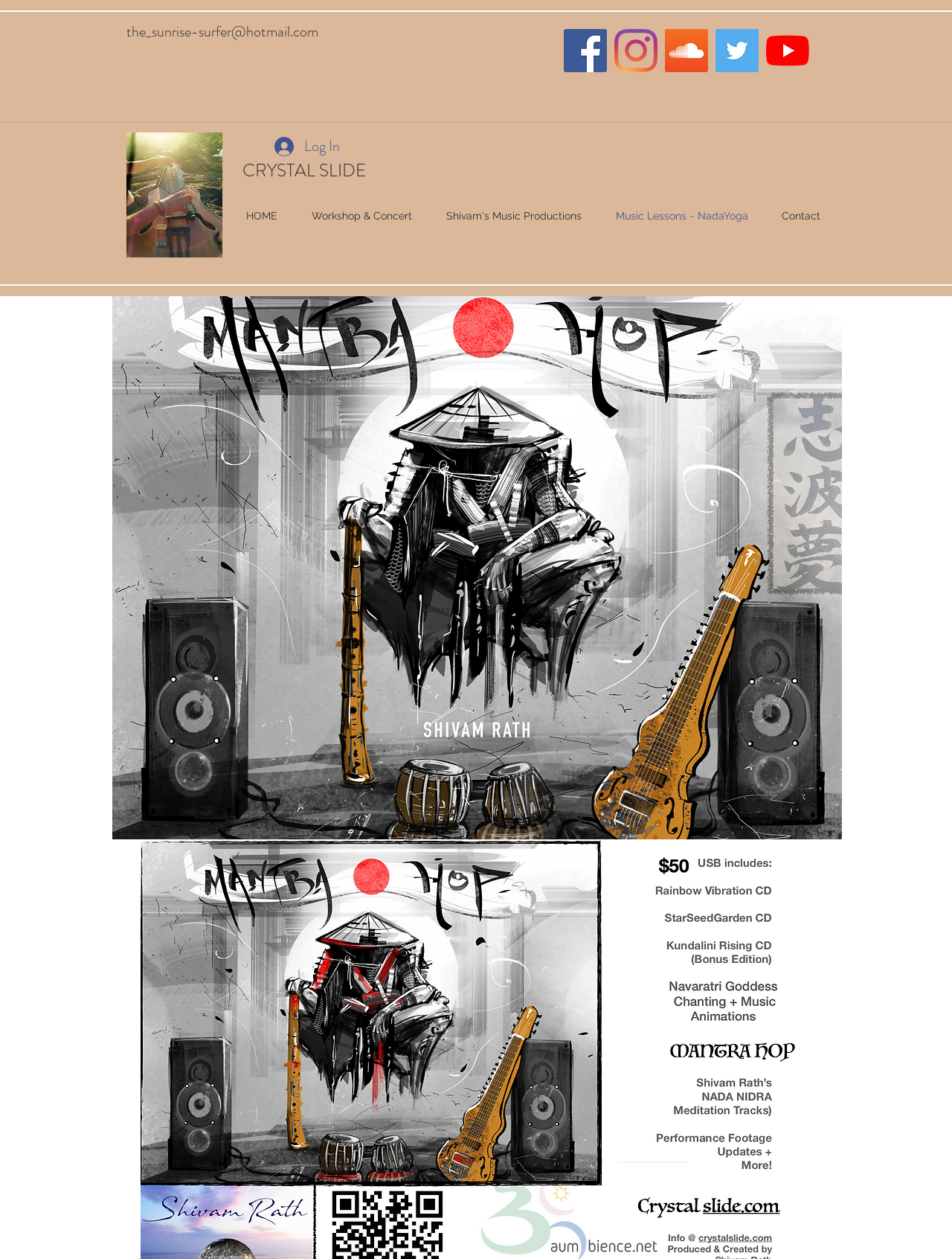Determine the bounding box coordinates for the HTML element described here: "aria-label="Instagram"".

[0.645, 0.023, 0.691, 0.057]